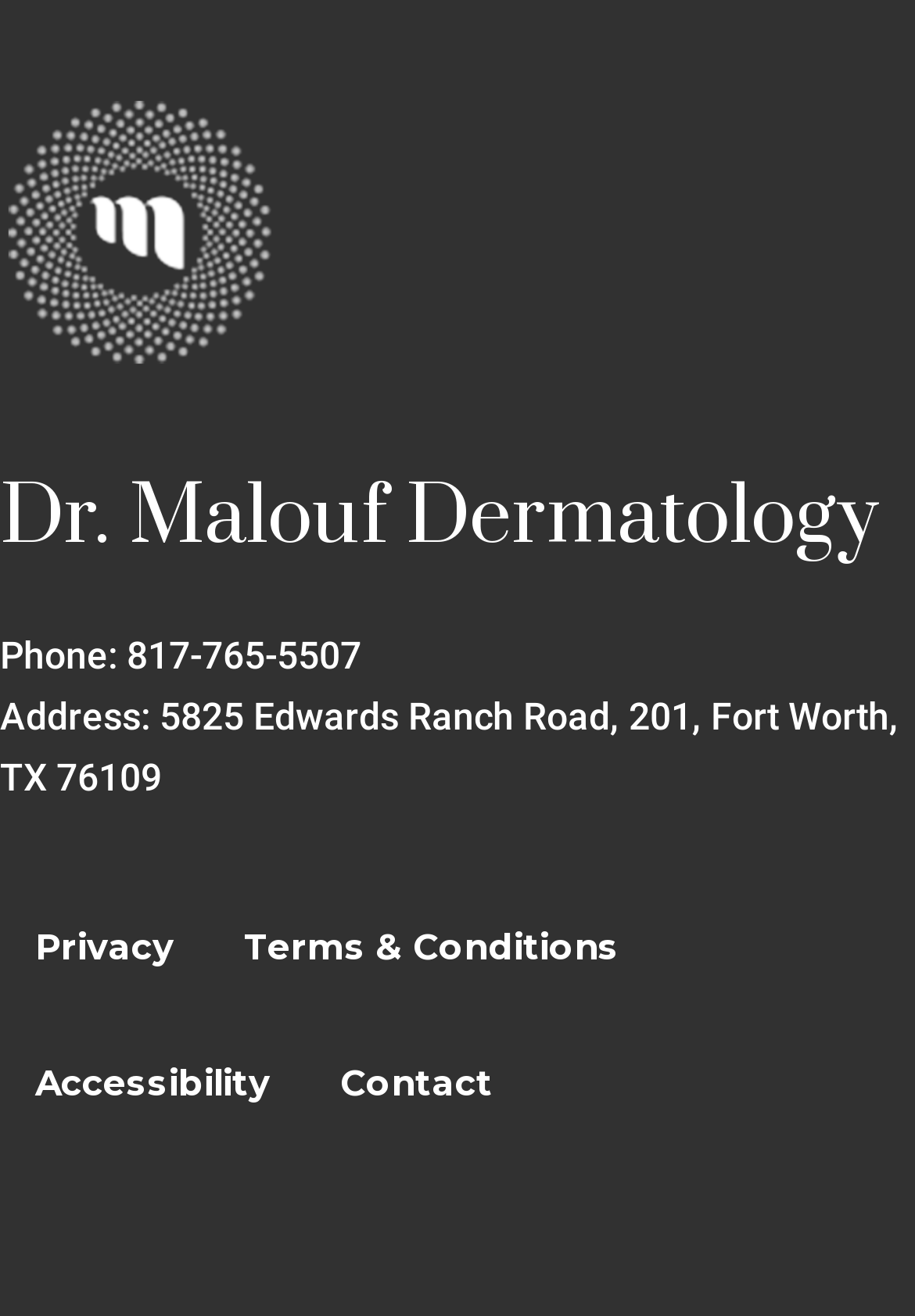Predict the bounding box coordinates of the UI element that matches this description: "Contact". The coordinates should be in the format [left, top, right, bottom] with each value between 0 and 1.

[0.333, 0.772, 0.577, 0.875]